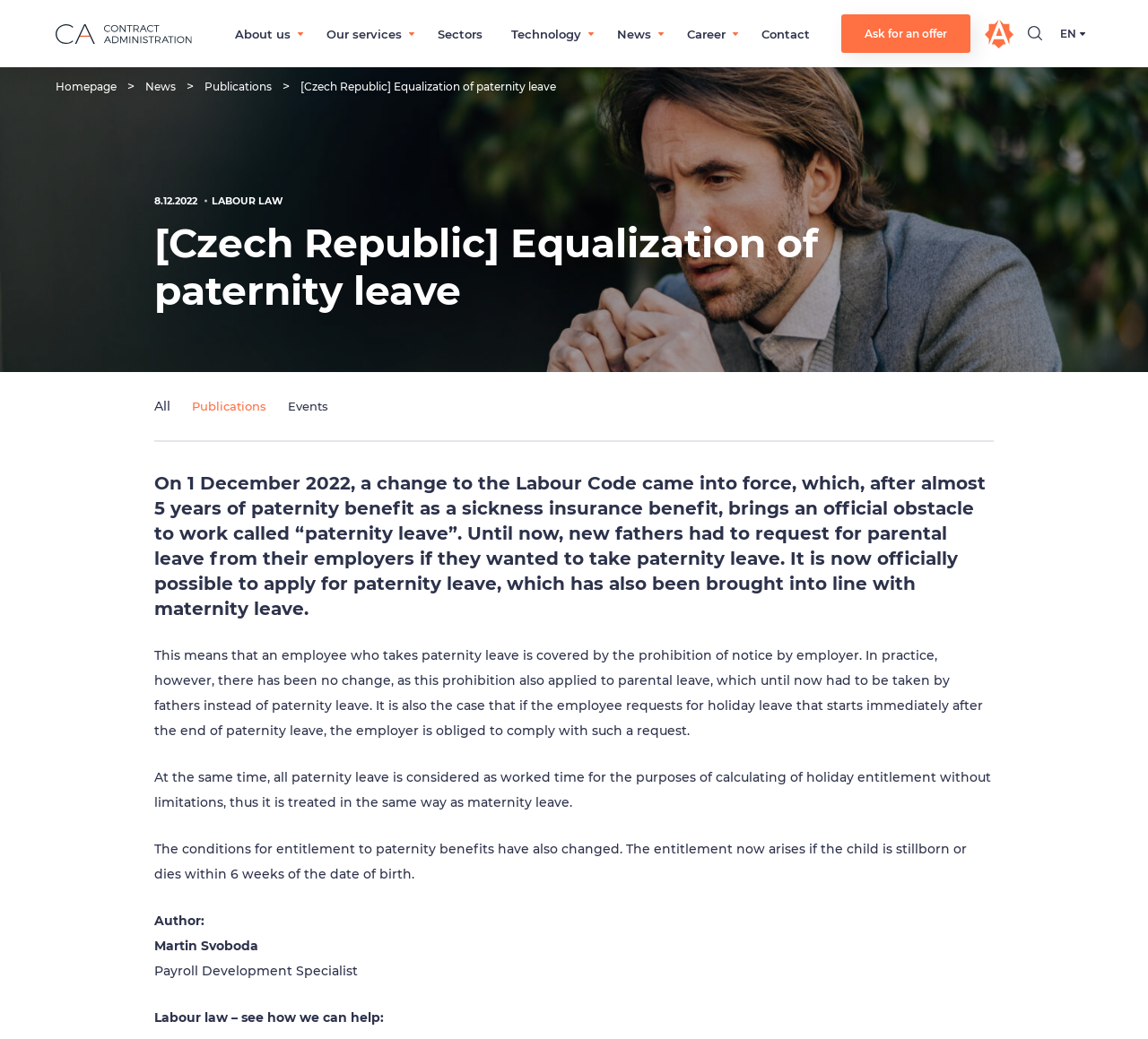Determine the bounding box coordinates of the element that should be clicked to execute the following command: "Go to the 'News' page".

[0.127, 0.077, 0.153, 0.09]